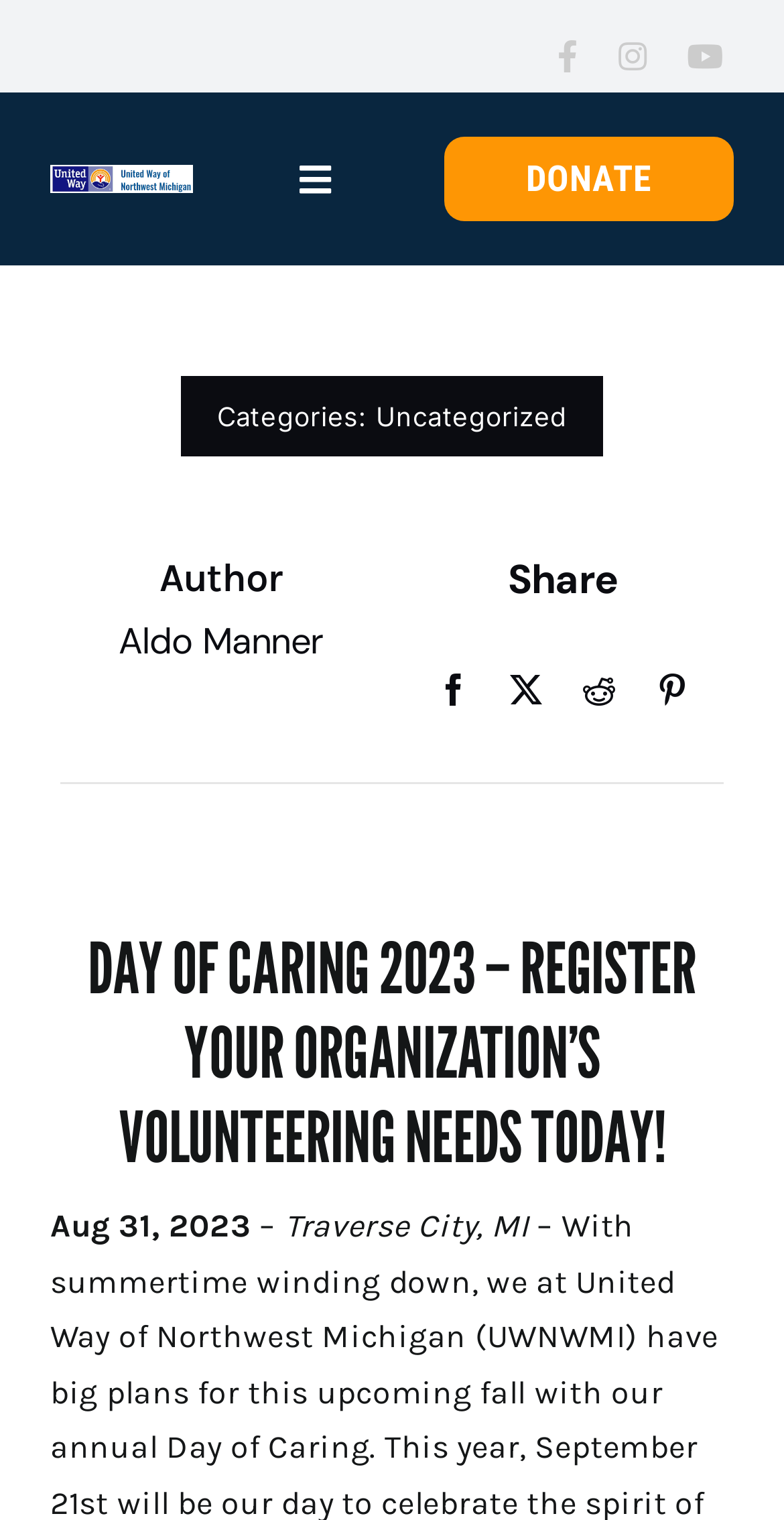Please identify the bounding box coordinates of the clickable element to fulfill the following instruction: "Register for Day of Caring 2023". The coordinates should be four float numbers between 0 and 1, i.e., [left, top, right, bottom].

[0.064, 0.608, 0.936, 0.775]